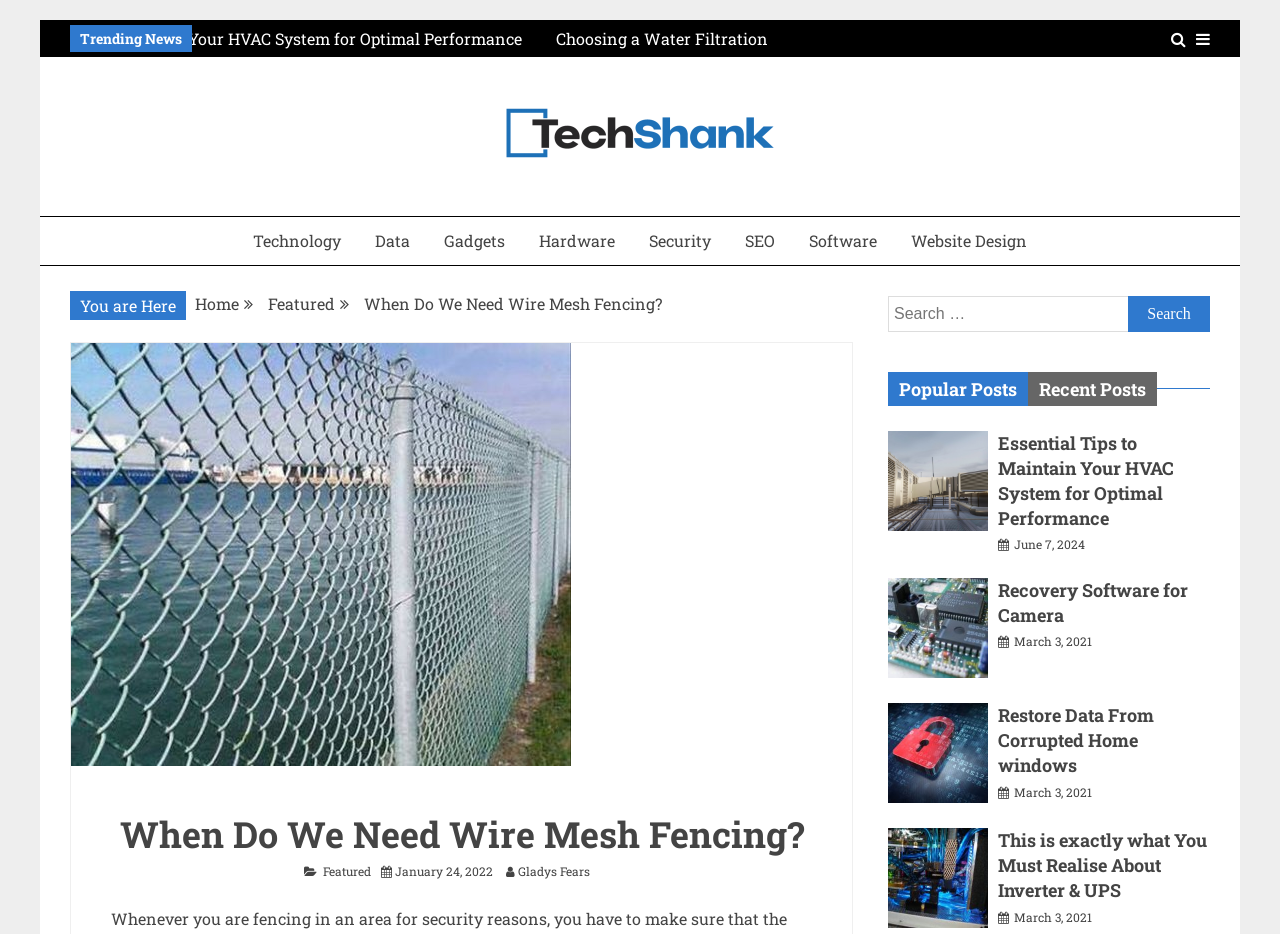What is the category of the article?
Using the image as a reference, give a one-word or short phrase answer.

Security